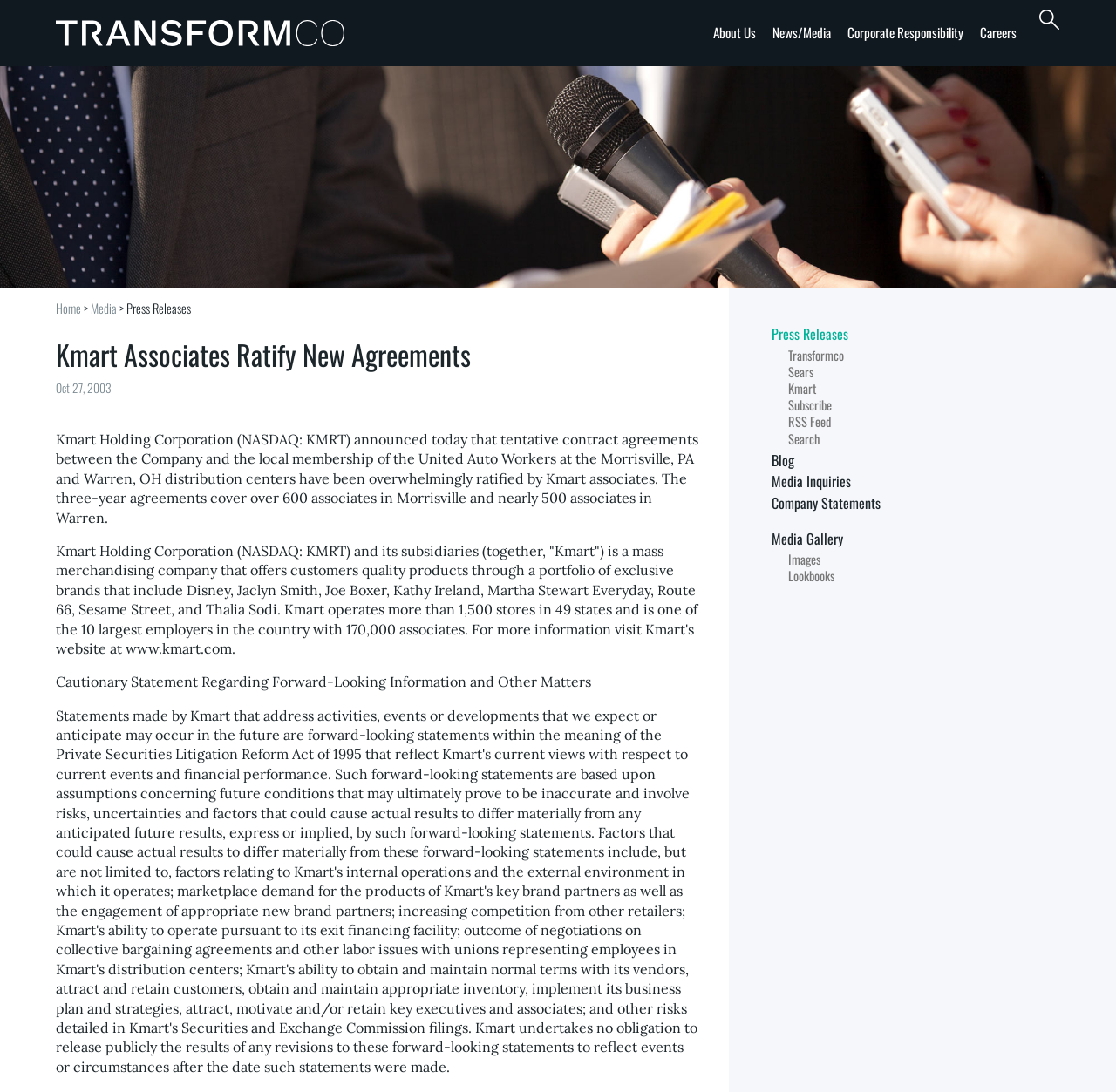Please find the bounding box for the UI component described as follows: "Sears".

[0.7, 0.332, 0.729, 0.349]